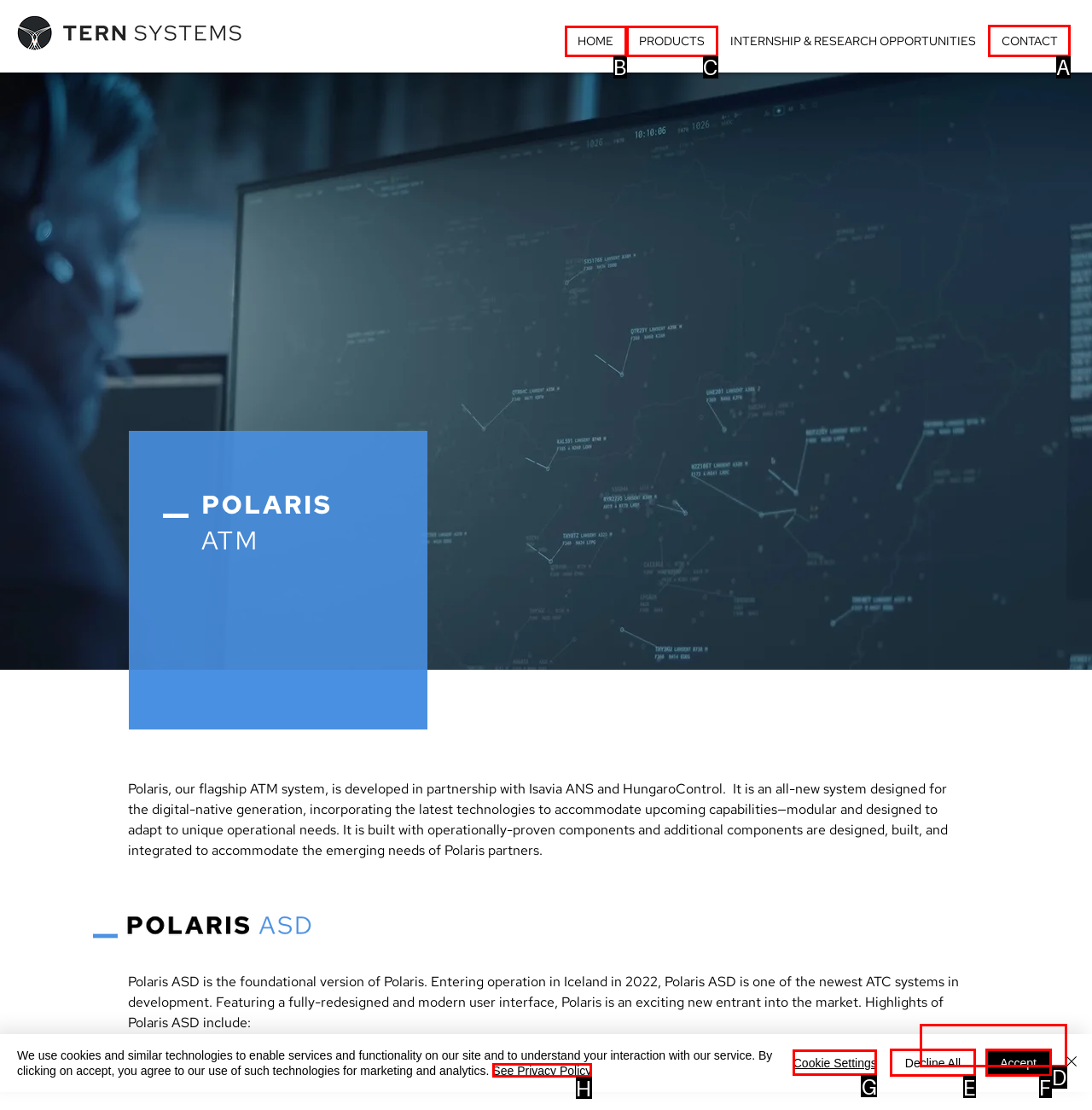Choose the UI element to click on to achieve this task: Click the CONTACT link. Reply with the letter representing the selected element.

A